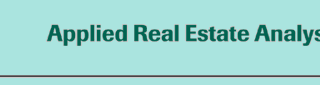Break down the image into a detailed narrative.

The image features the phrase "Applied Real Estate Analysis, Inc." prominently displayed in a bold, dark green font against a soft teal background. This title reflects the organization’s focus on rent analysis and real estate factors, likely serving as a header in a broader document or presentation about housing market evaluations and rent determination methodologies. The design choice of contrasting colors enhances readability, drawing attention to the company's name, which is central to its identity in the real estate analysis sector.